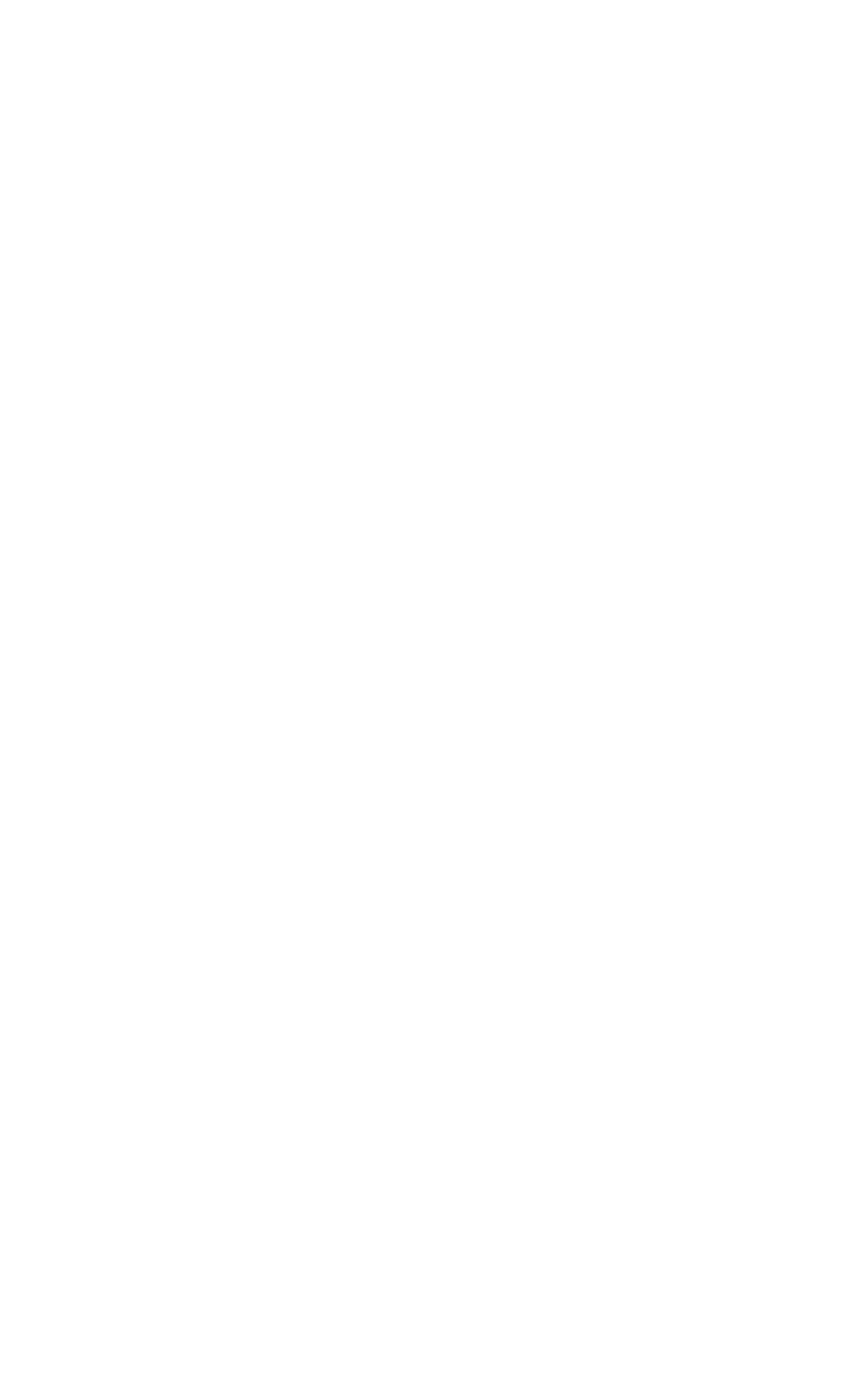Please find the bounding box for the UI element described by: "Privacy Policy".

[0.329, 0.893, 0.575, 0.922]